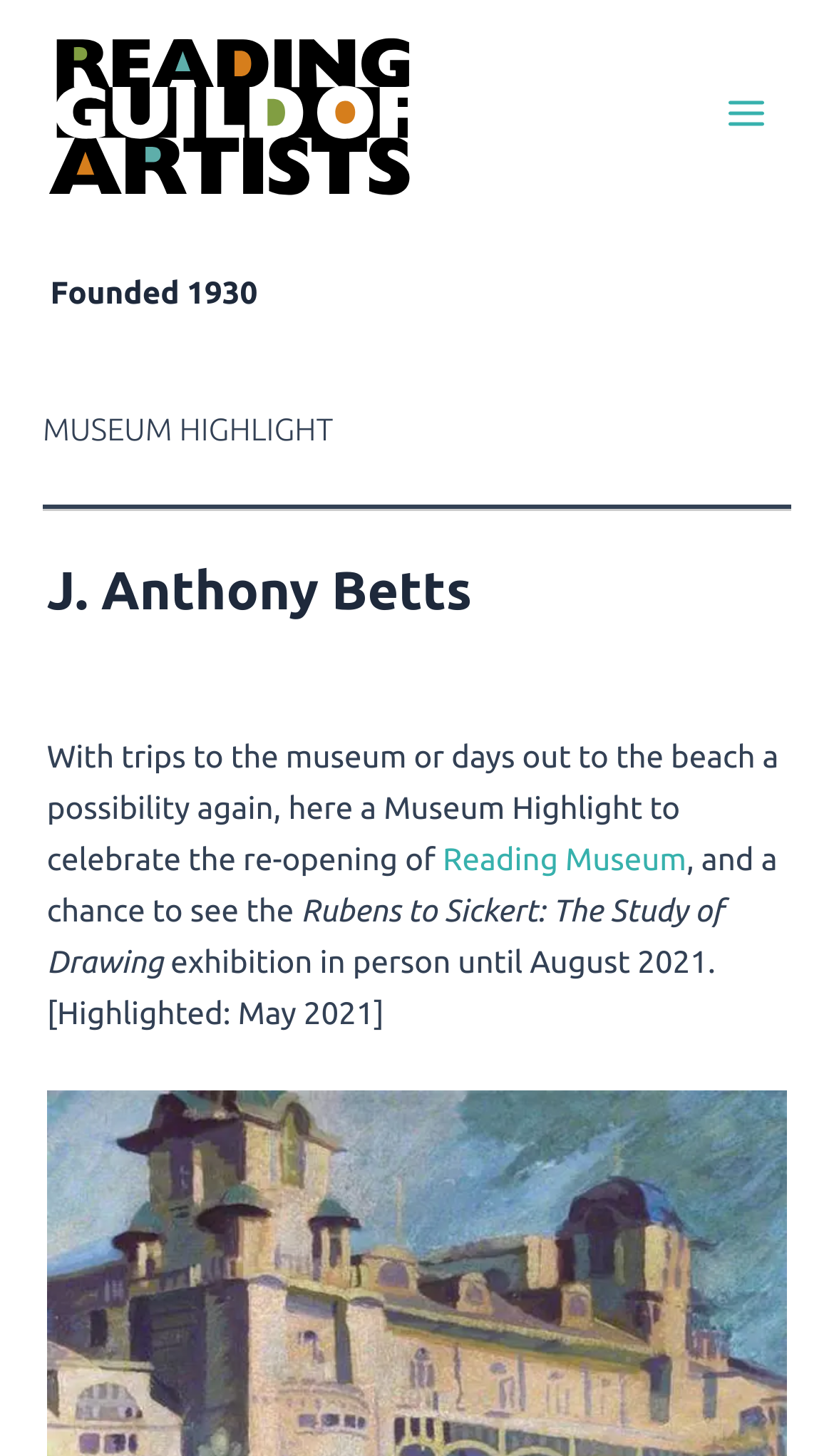Respond to the following question with a brief word or phrase:
What is the name of the museum mentioned on this webpage?

Reading Museum